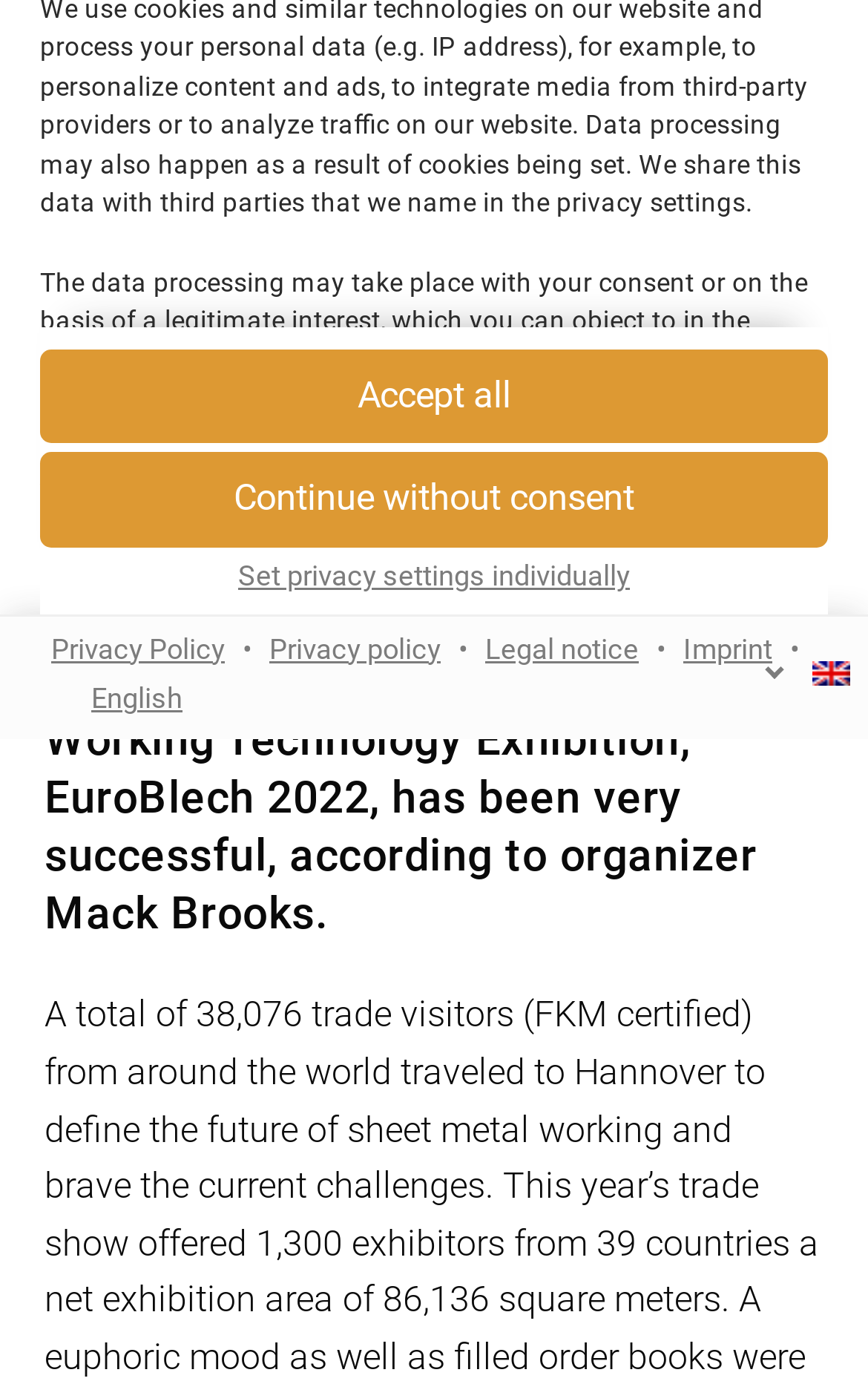Using the provided element description: "Hans Georg Schätzl", determine the bounding box coordinates of the corresponding UI element in the screenshot.

[0.444, 0.01, 0.731, 0.034]